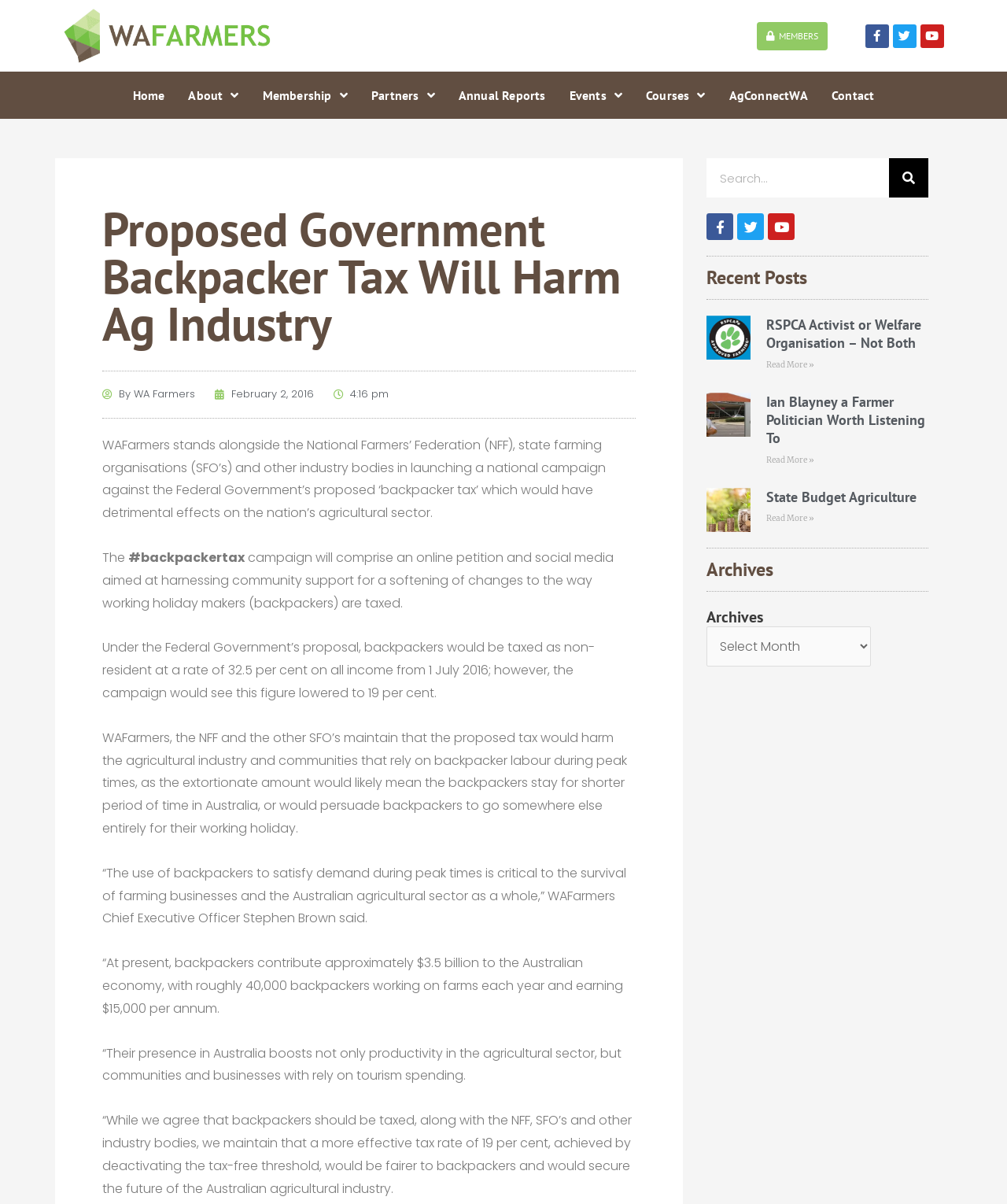Articulate a detailed summary of the webpage's content and design.

The webpage is about WAFarmers, an organization that represents farmers in Western Australia. At the top of the page, there is a navigation menu with links to "Home", "About", "Membership", "Partners", "Annual Reports", "Events", "Courses", "AgConnectWA", and "Contact". Below the navigation menu, there is a heading that reads "Proposed Government Backpacker Tax Will Harm Ag Industry". 

To the right of the heading, there are links to the organization's social media profiles, including Facebook, Twitter, and YouTube. Below the heading, there is an article that discusses the proposed backpacker tax and its potential impact on the agricultural industry. The article is divided into several paragraphs, with quotes from WAFarmers' Chief Executive Officer, Stephen Brown. 

On the right side of the page, there is a search bar and a section titled "Recent Posts", which lists three articles with headings, images, and links to read more. The articles are titled "RSPCA Activist or Welfare Organisation – Not Both", "Ian Blayney a Farmer Politician Worth Listening To", and "State Budget Agriculture". 

Further down the page, there is a section titled "Archives", which appears to be a dropdown menu that allows users to select a specific archive to view. Overall, the webpage provides information about WAFarmers and its stance on the proposed backpacker tax, as well as news and updates related to the agricultural industry in Western Australia.